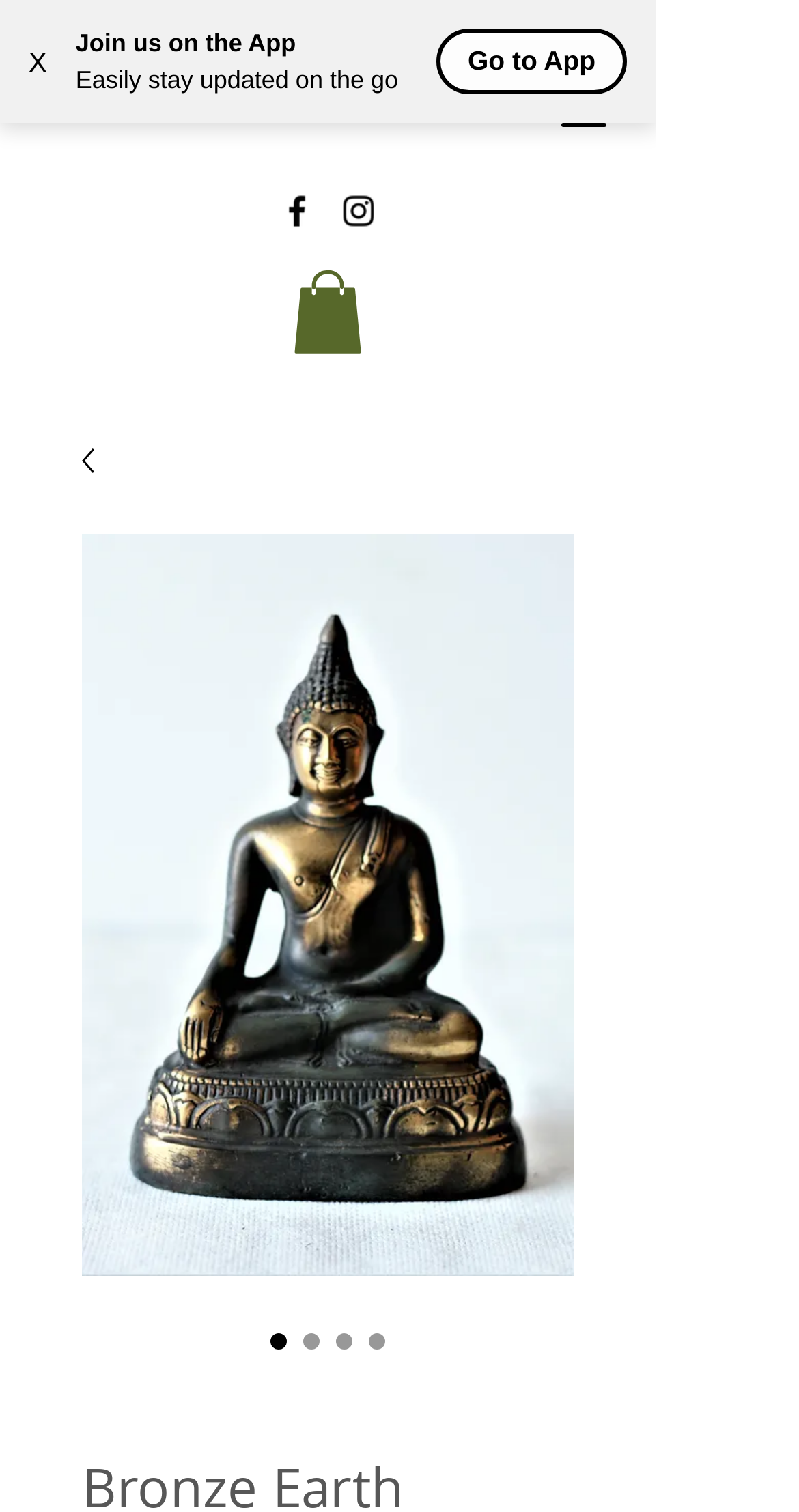Given the webpage screenshot, identify the bounding box of the UI element that matches this description: "aria-label="Instagram"".

[0.423, 0.126, 0.474, 0.153]